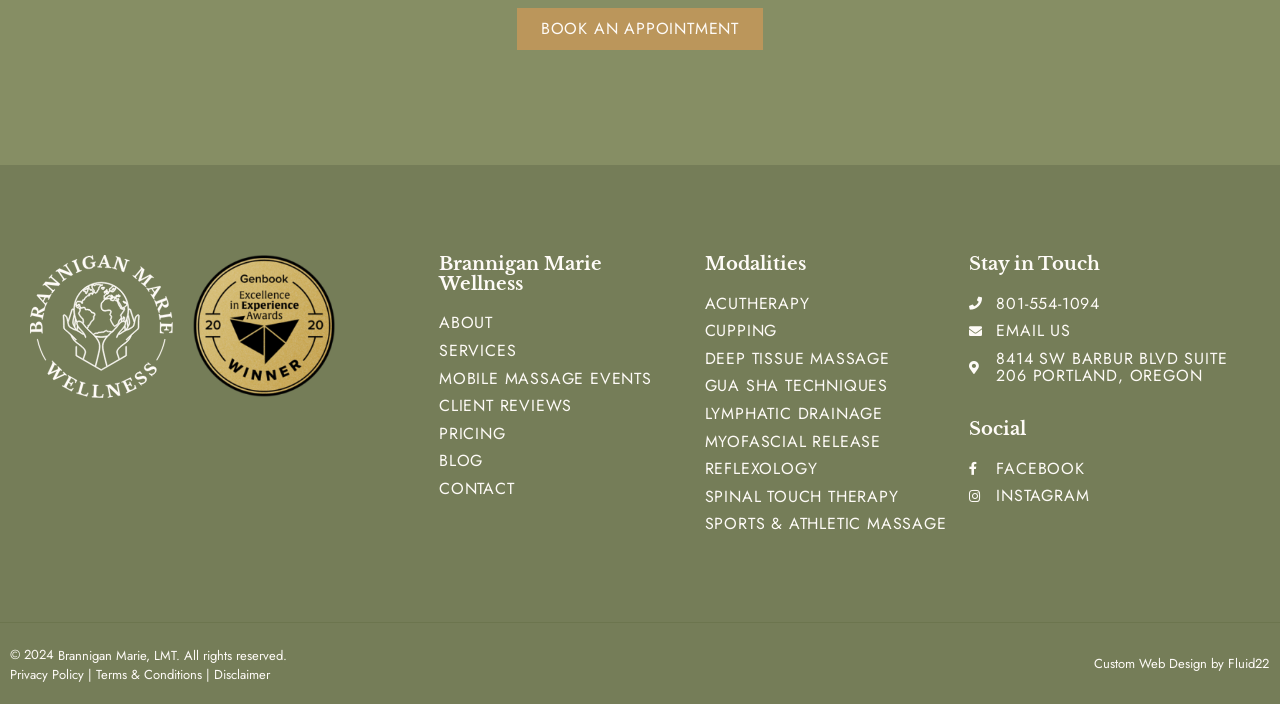What is the phone number to contact the wellness center?
Please provide a comprehensive and detailed answer to the question.

I found the phone number by looking at the link element with the text '801-554-1094' which is located in the 'Stay in Touch' section.